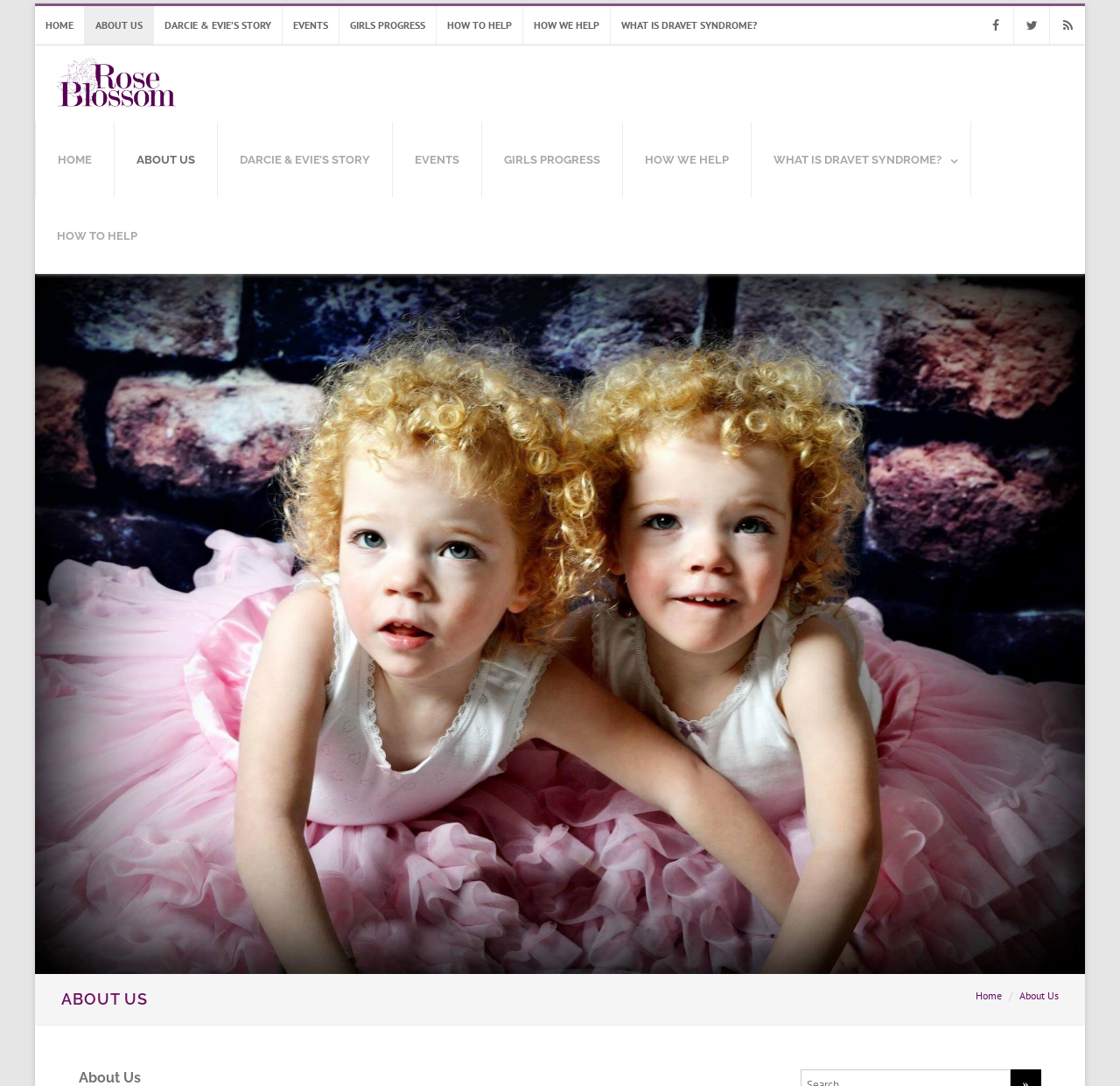What is the title of the current webpage?
Please give a detailed and elaborate answer to the question.

The title of the current webpage is 'ABOUT US', which is a heading element located at the top of the webpage. This title indicates that the webpage is about the organization's background or history.